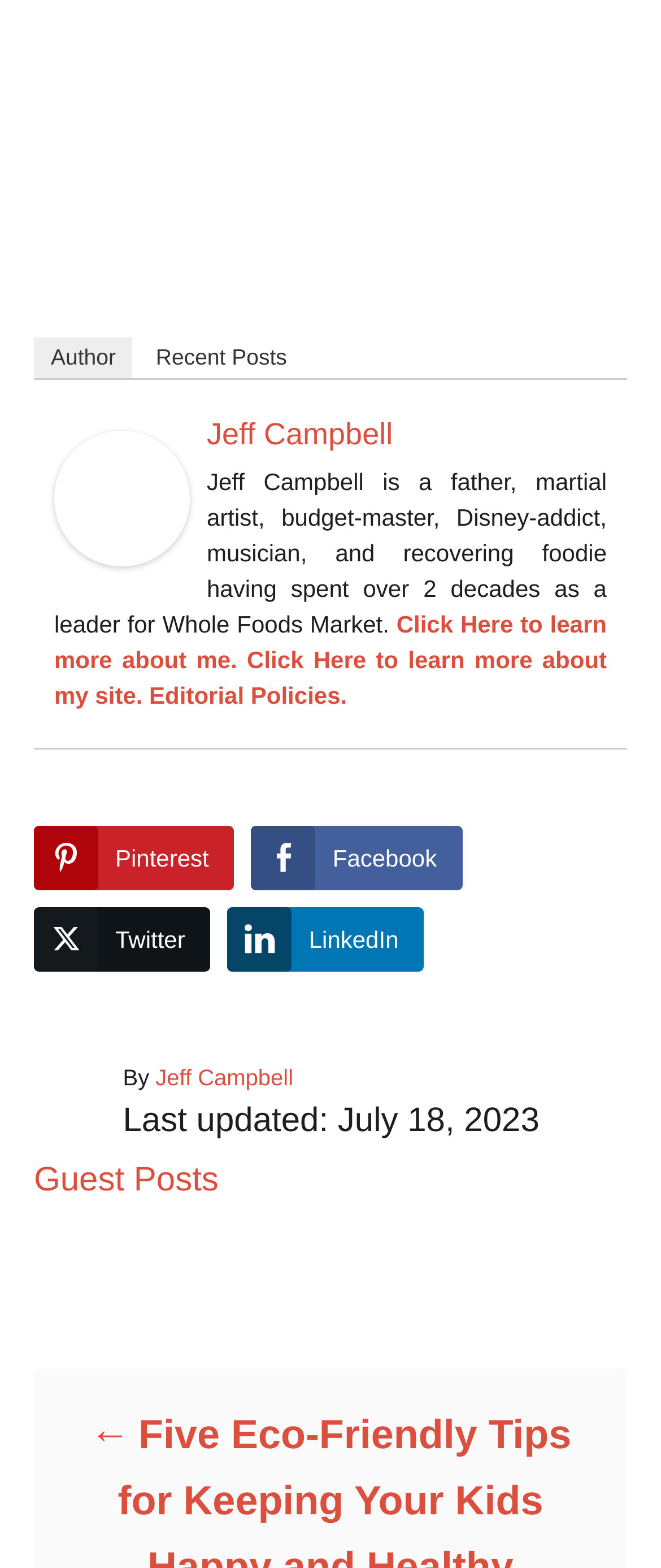Show the bounding box coordinates of the region that should be clicked to follow the instruction: "Share on Pinterest."

[0.051, 0.527, 0.354, 0.568]